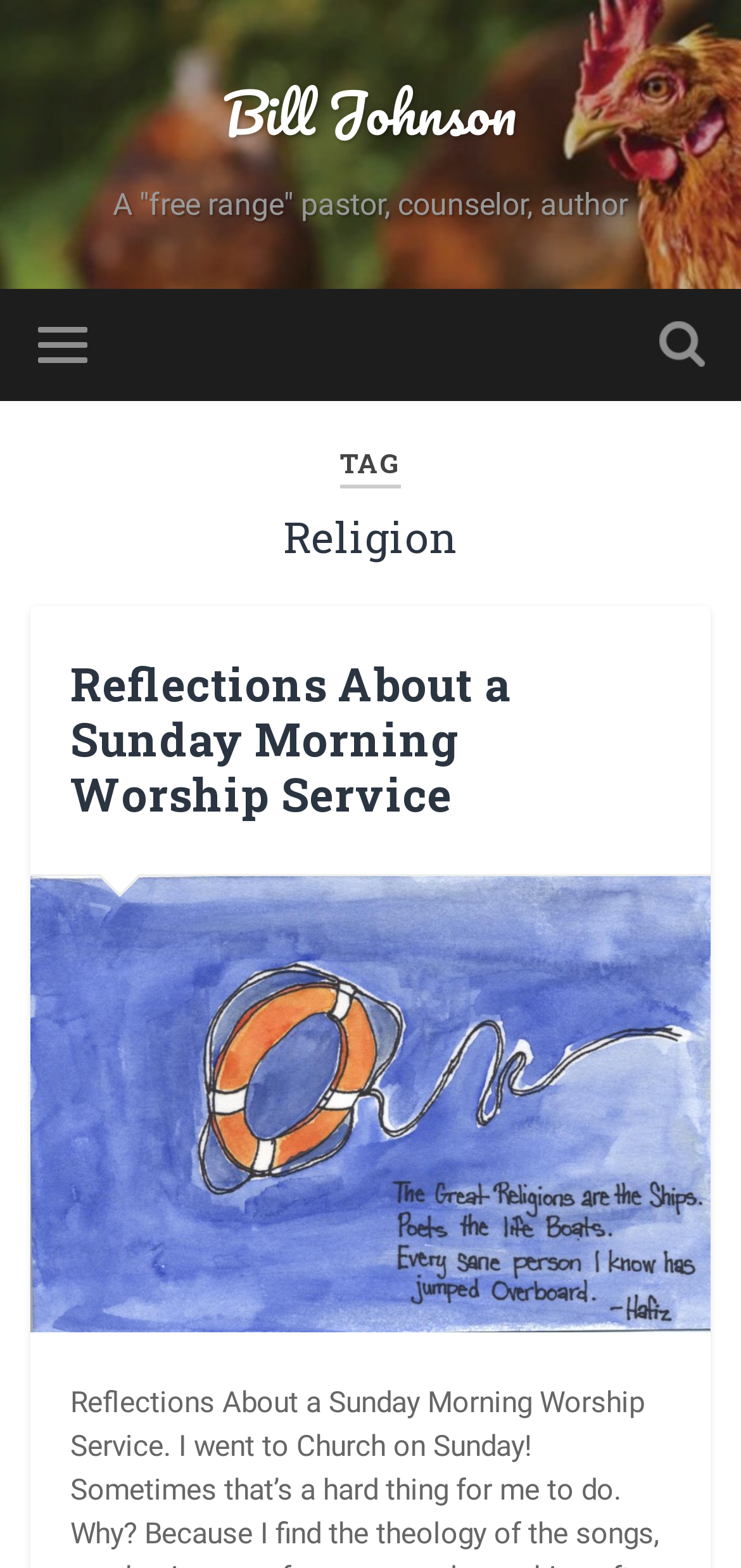Identify the bounding box of the UI element that matches this description: "Privacy Policies".

None